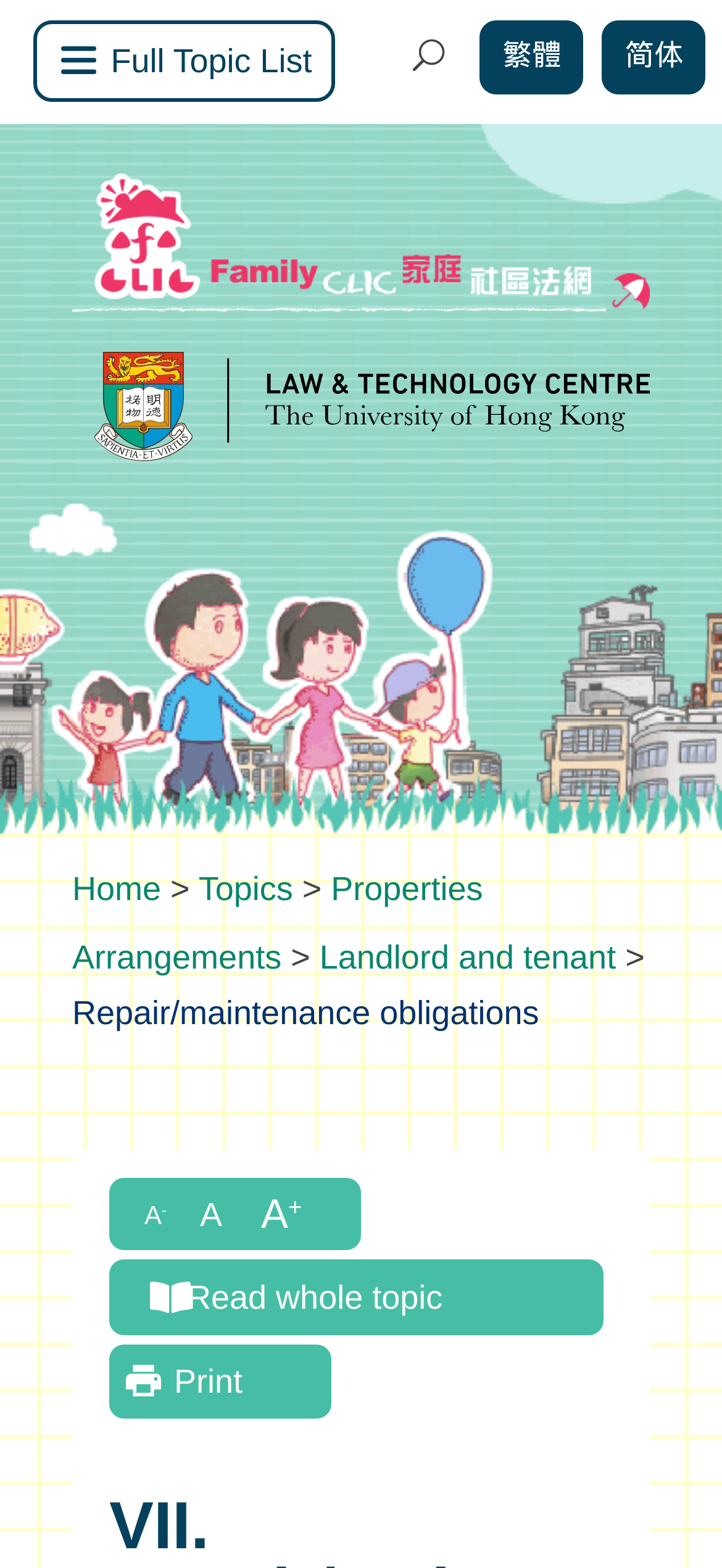Please find the bounding box coordinates in the format (top-left x, top-left y, bottom-right x, bottom-right y) for the given element description. Ensure the coordinates are floating point numbers between 0 and 1. Description: alt="Family CLIC"

[0.1, 0.141, 0.9, 0.164]